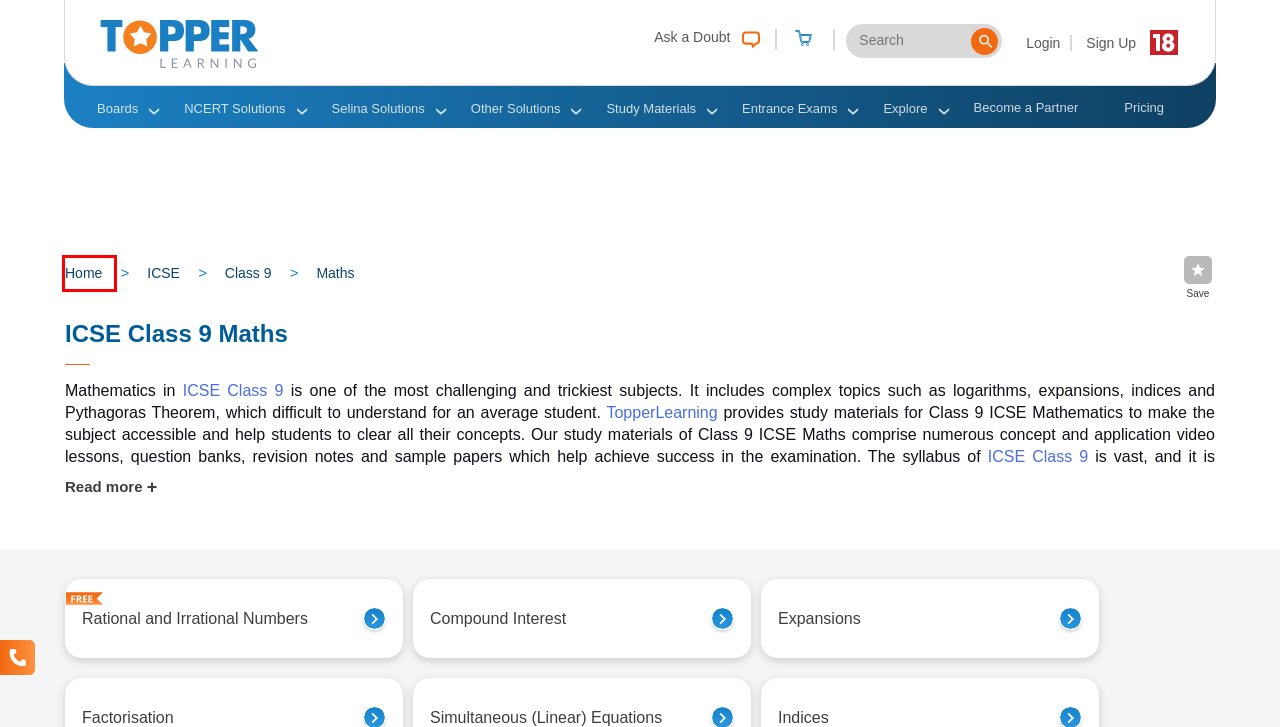You are given a screenshot of a webpage with a red bounding box around an element. Choose the most fitting webpage description for the page that appears after clicking the element within the red bounding box. Here are the candidates:
A. ICSE Class 9 - Get ICSE Class 9 Syllabus, Solutions & Sample Papers Online - TopperLearning
B. ICSE Class 9 Maths Rational and Irrational Numbers: Videos, MCQ's & Sample Papers | TopperLearning
C. ICSE Class 9 Test - TopperLearning
D. Partner Program - TopperLearning
E. icse class 9 Online Study Packages & Plans - TopperLearning
F. TopperLearning Login
G. Online Classes: CBSE, ICSE, JEE, NEET Online Tutions | TopperLearning
H. ICSE Board - Get ICSE Syllabus, Solutions & Sample Papers Online - TopperLearning

G